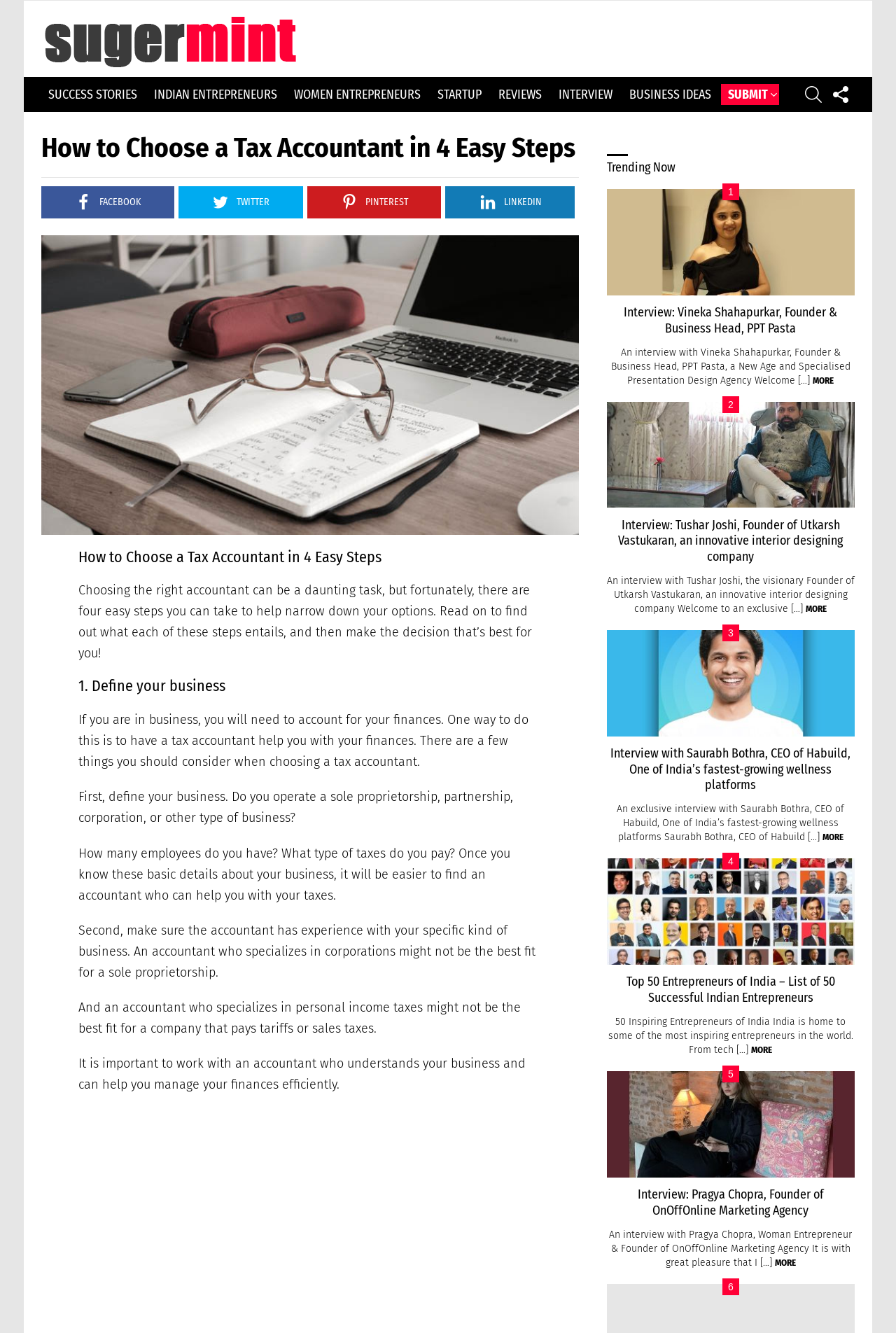Answer the question with a brief word or phrase:
What is the first step to choose a tax accountant?

Define your business